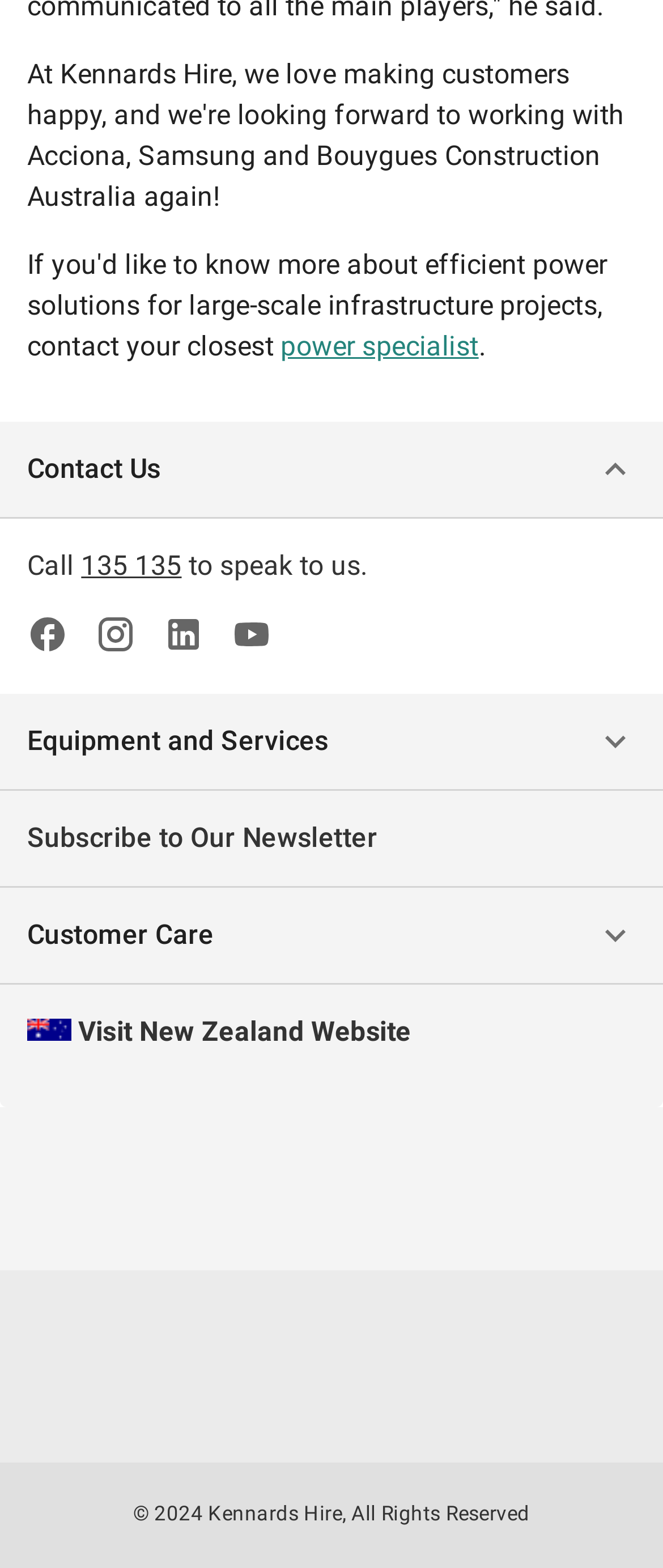Pinpoint the bounding box coordinates of the element to be clicked to execute the instruction: "Get customer care".

[0.0, 0.566, 1.0, 0.628]